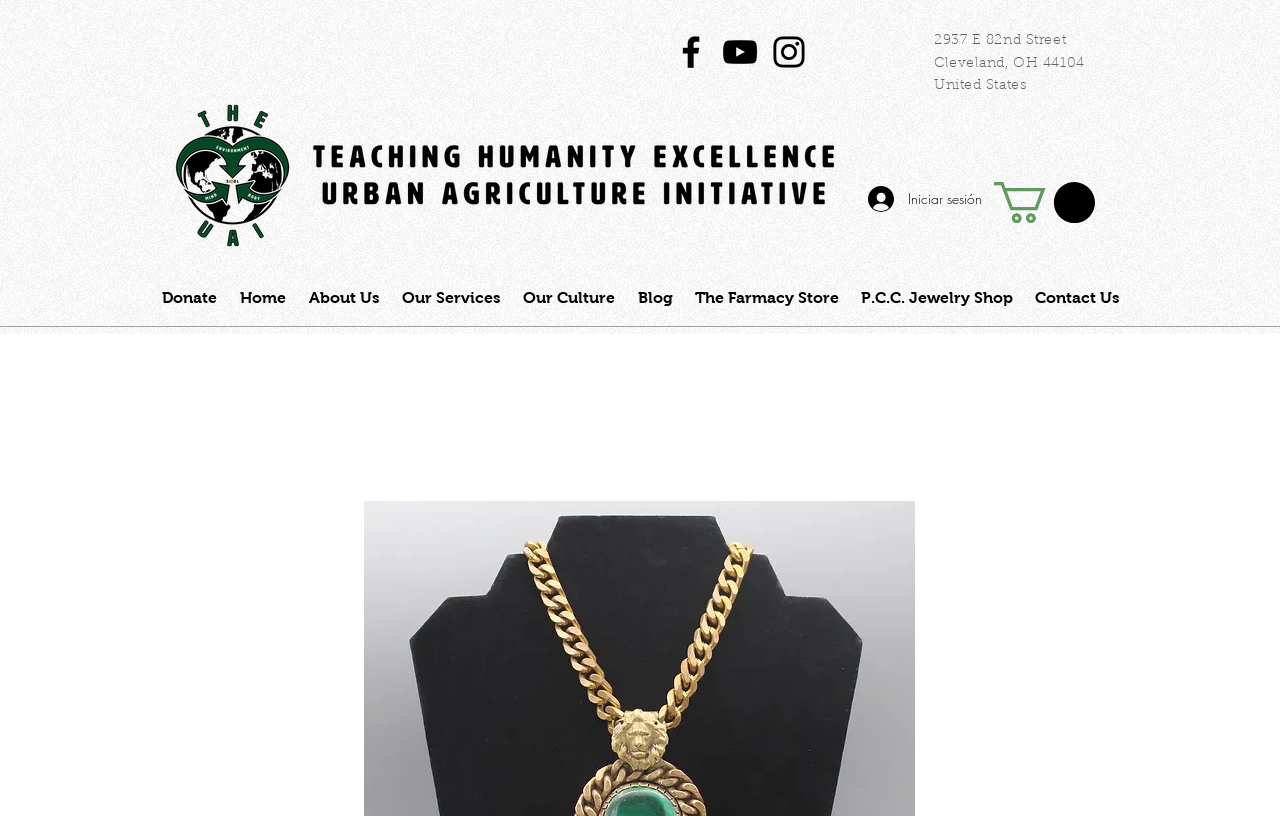Can you find the bounding box coordinates for the UI element given this description: "P.C.C. Jewelry Shop"? Provide the coordinates as four float numbers between 0 and 1: [left, top, right, bottom].

[0.664, 0.333, 0.8, 0.396]